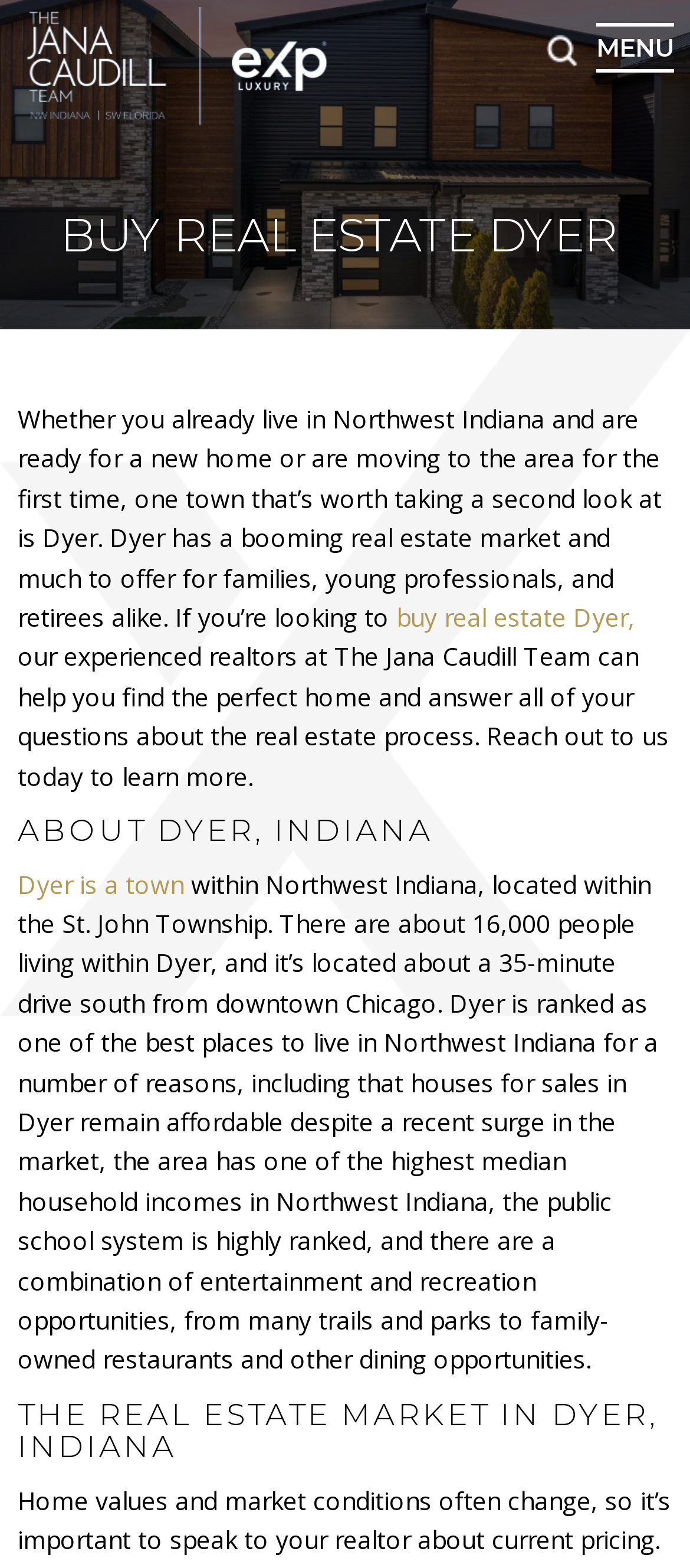Based on the element description: "value="Clear"", identify the bounding box coordinates for this UI element. The coordinates must be four float numbers between 0 and 1, listed as [left, top, right, bottom].

[0.621, 0.024, 0.749, 0.047]